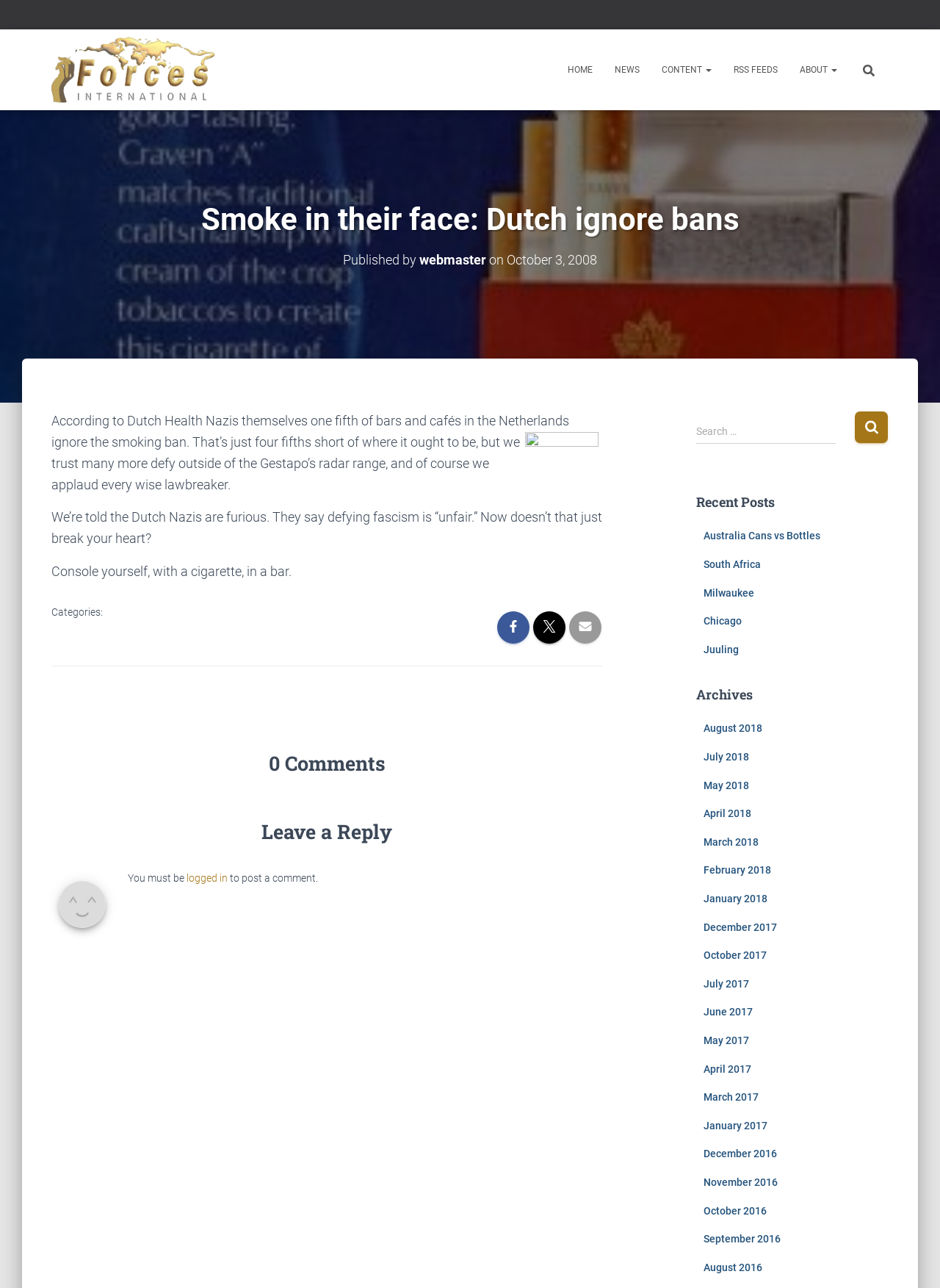Please indicate the bounding box coordinates for the clickable area to complete the following task: "Click on ABOUT". The coordinates should be specified as four float numbers between 0 and 1, i.e., [left, top, right, bottom].

None